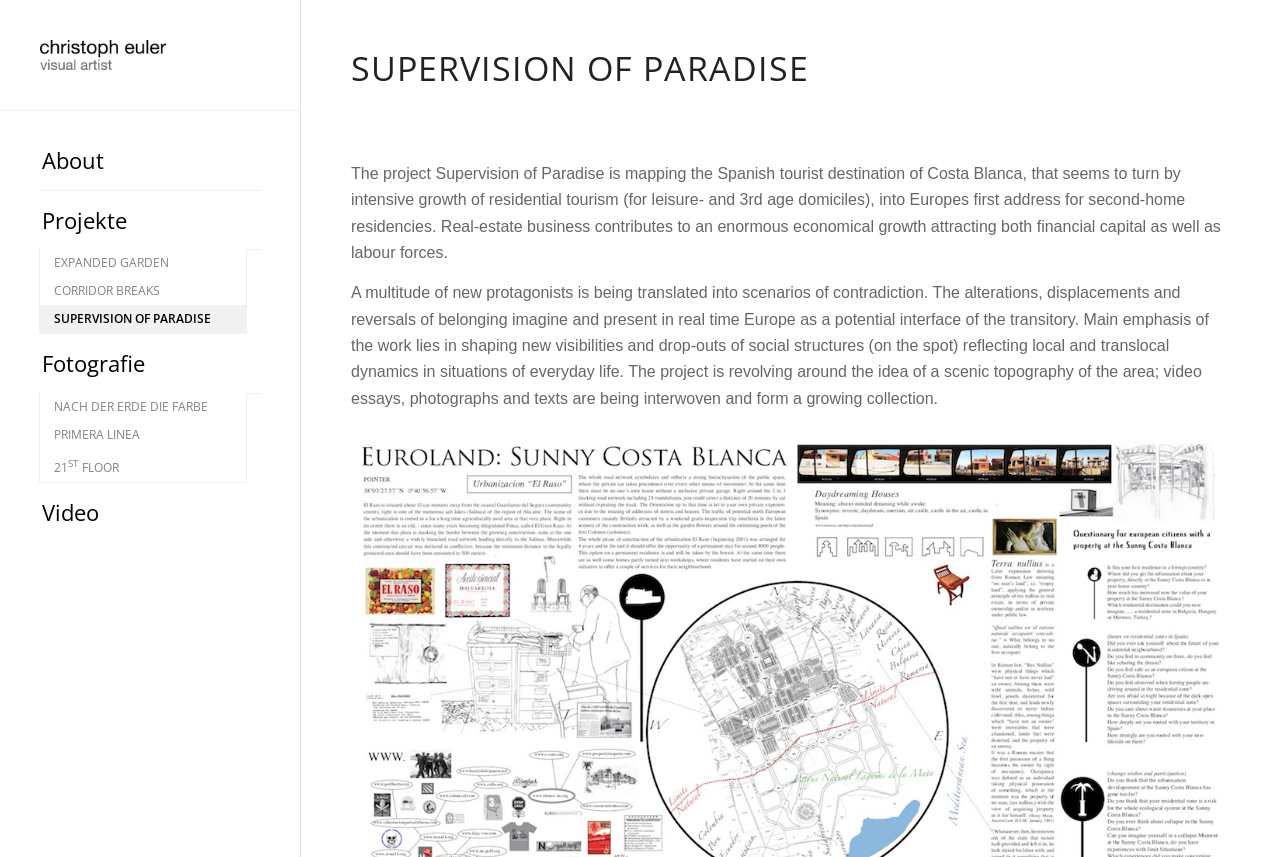Find the bounding box coordinates for the area you need to click to carry out the instruction: "Go to the 'Fotografie' section". The coordinates should be four float numbers between 0 and 1, indicated as [left, top, right, bottom].

[0.03, 0.39, 0.204, 0.459]